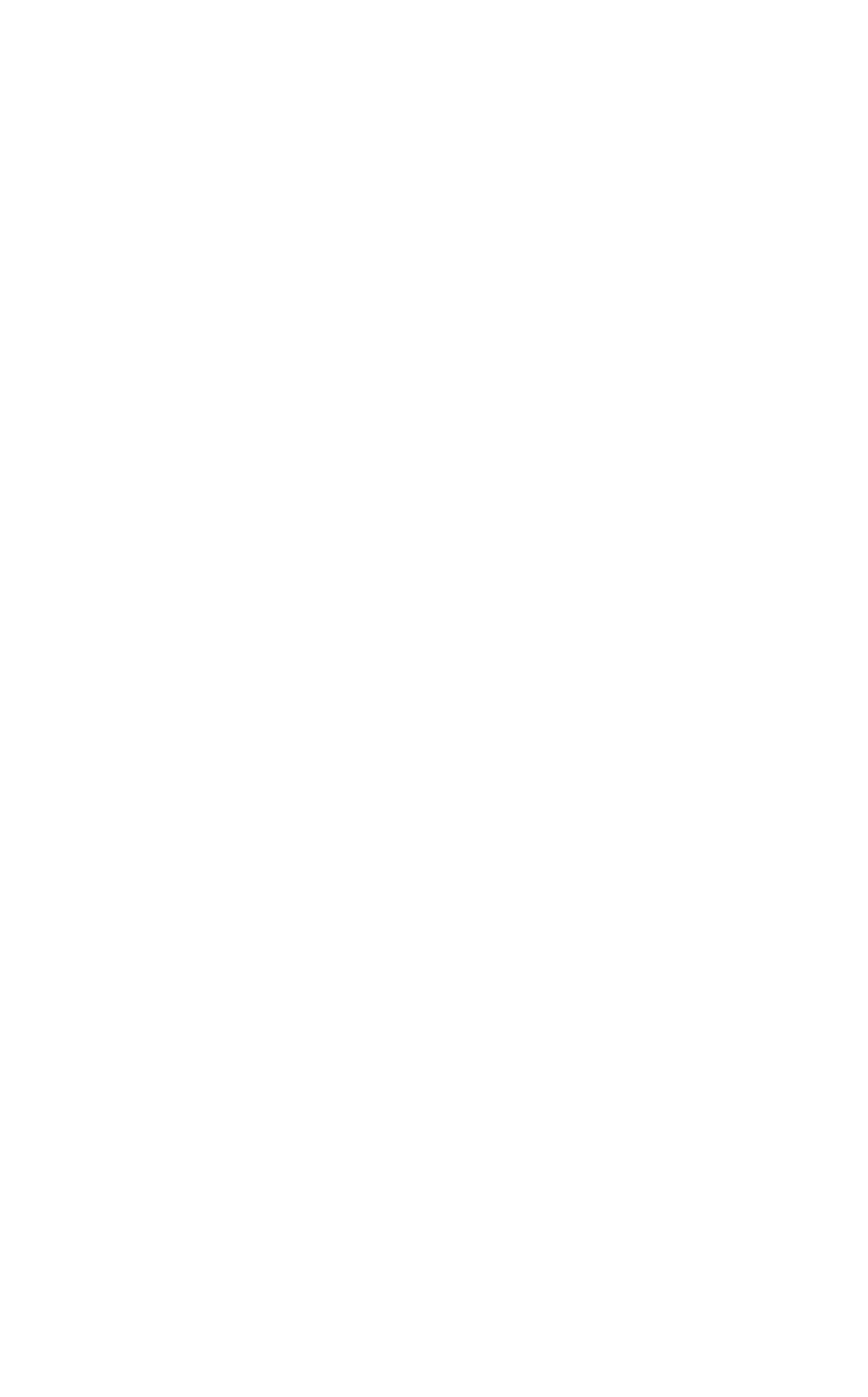Please examine the image and answer the question with a detailed explanation:
What is the category of the product?

The webpage does not explicitly mention the category of the product. However, there are links to various categories such as 'Photography', 'Optics', 'Video', etc. at the bottom of the page, but it is unclear which one is related to the current product.